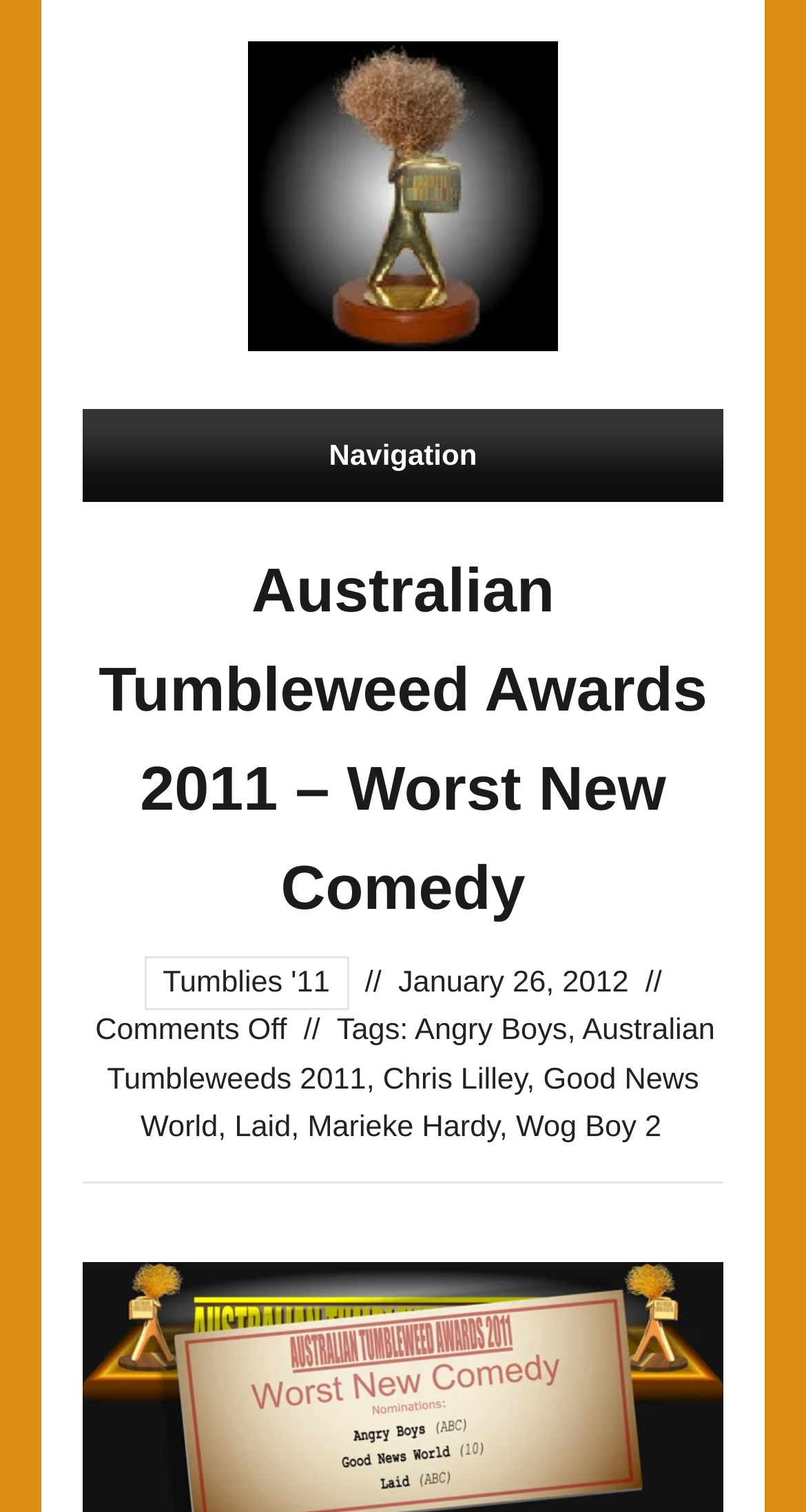Find the bounding box coordinates for the area you need to click to carry out the instruction: "read the latest news". The coordinates should be four float numbers between 0 and 1, indicated as [left, top, right, bottom].

None